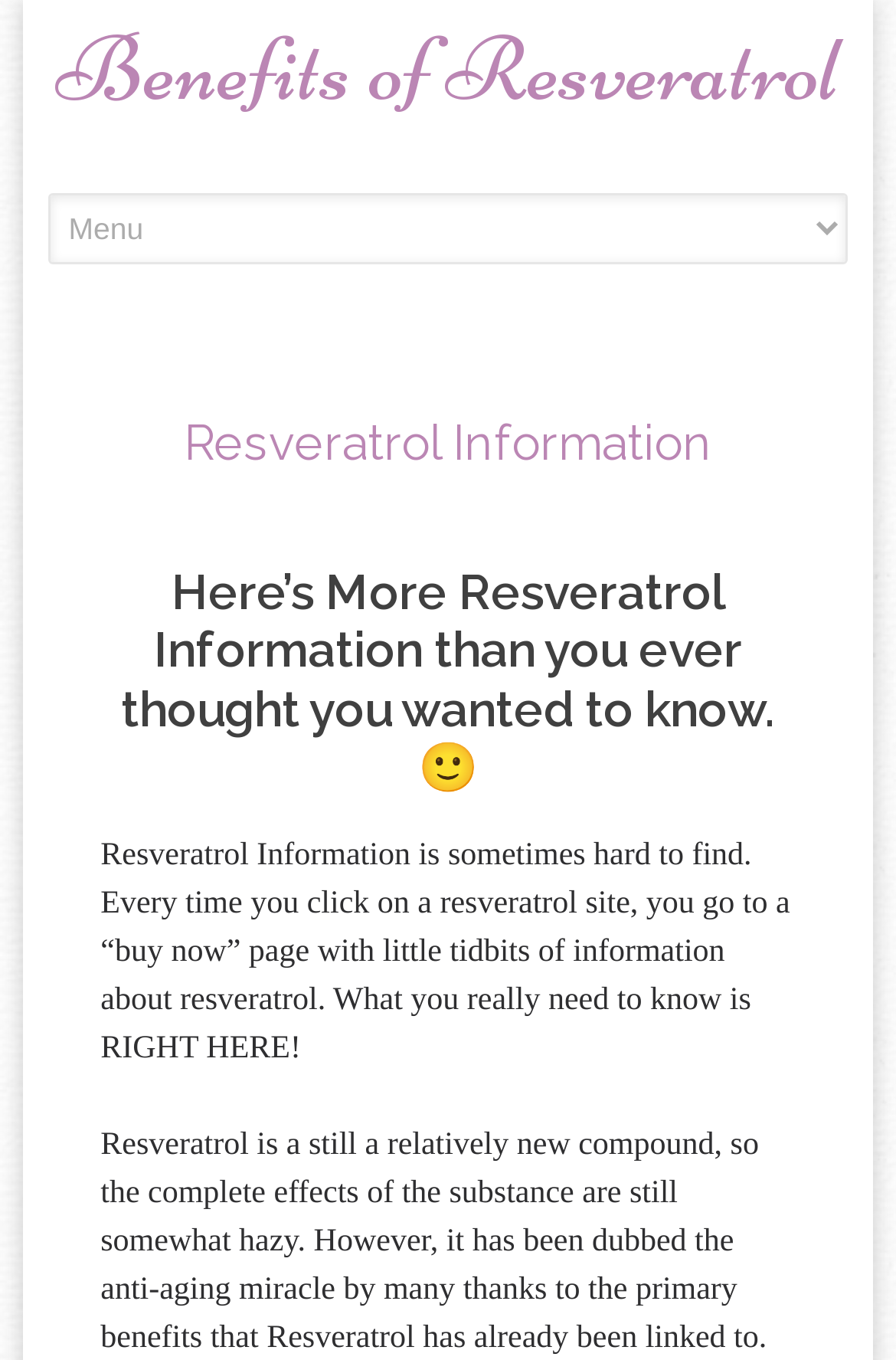Is the webpage focused on selling Resveratrol?
From the image, respond with a single word or phrase.

No